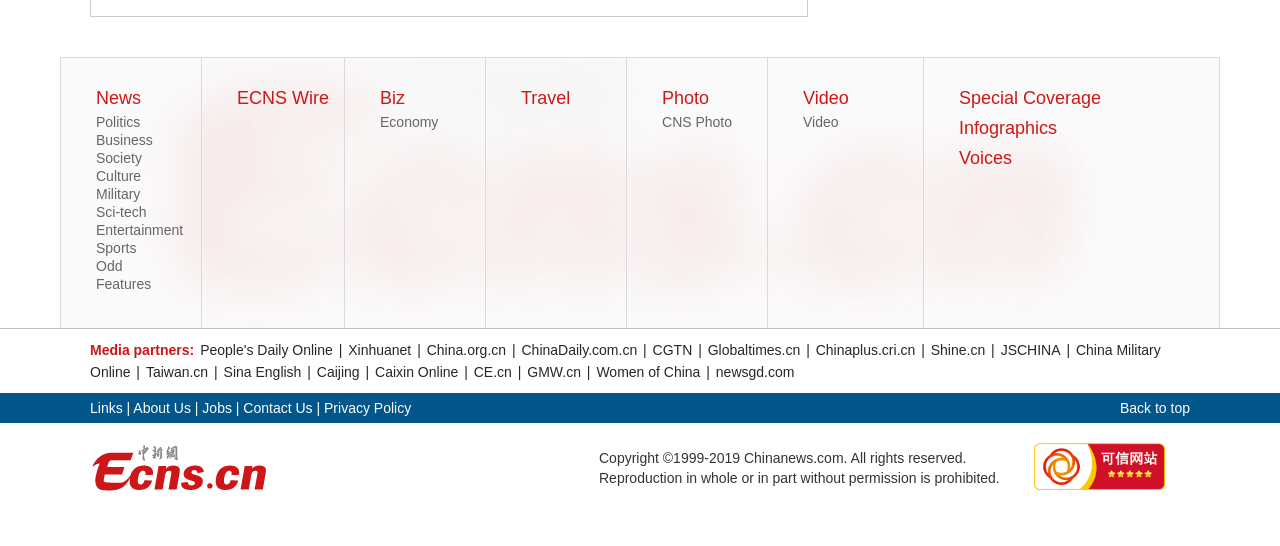From the element description People's Daily Online, predict the bounding box coordinates of the UI element. The coordinates must be specified in the format (top-left x, top-left y, bottom-right x, bottom-right y) and should be within the 0 to 1 range.

[0.155, 0.626, 0.262, 0.656]